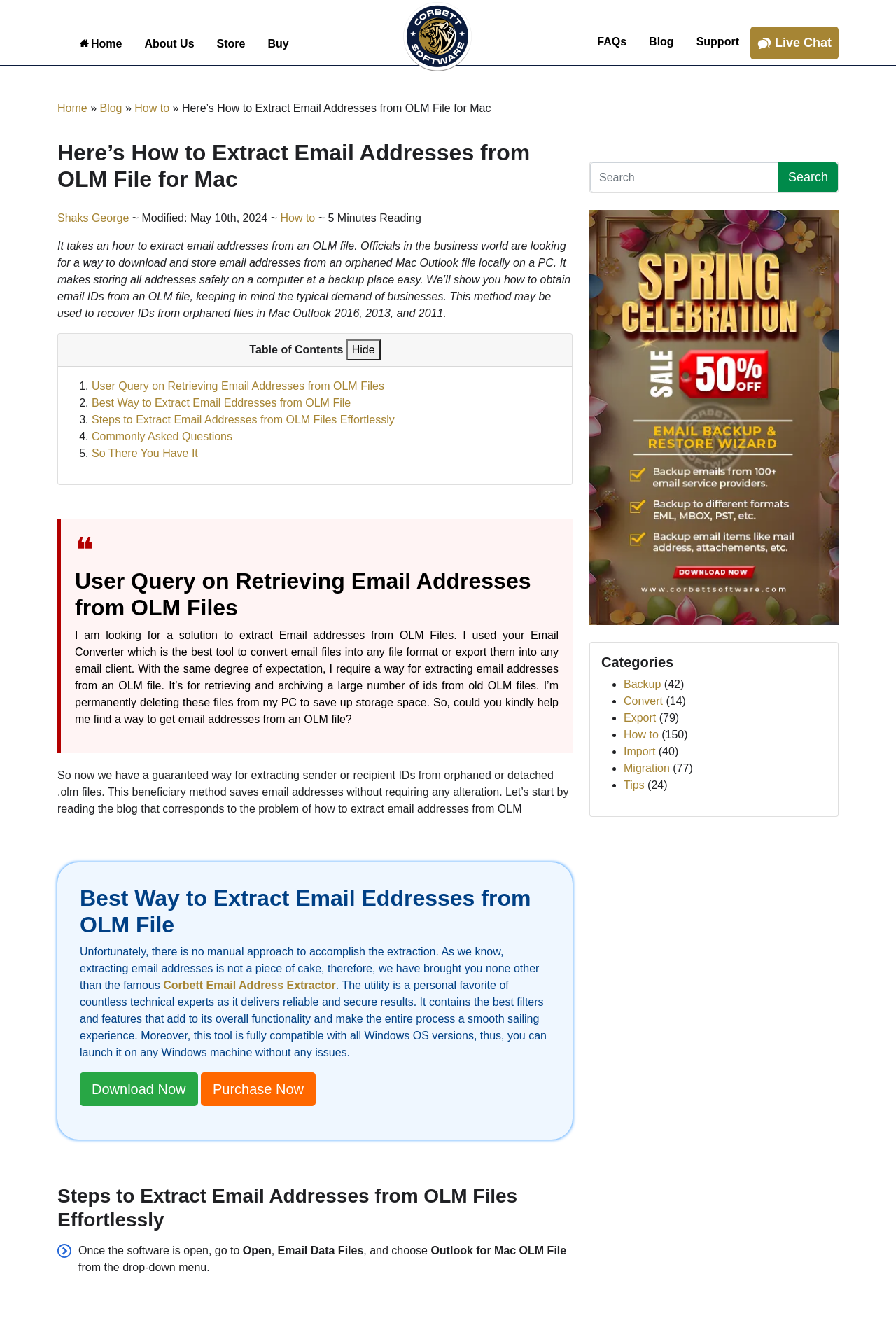Use a single word or phrase to answer the question: 
What is the author's name of the blog post?

Shaks George